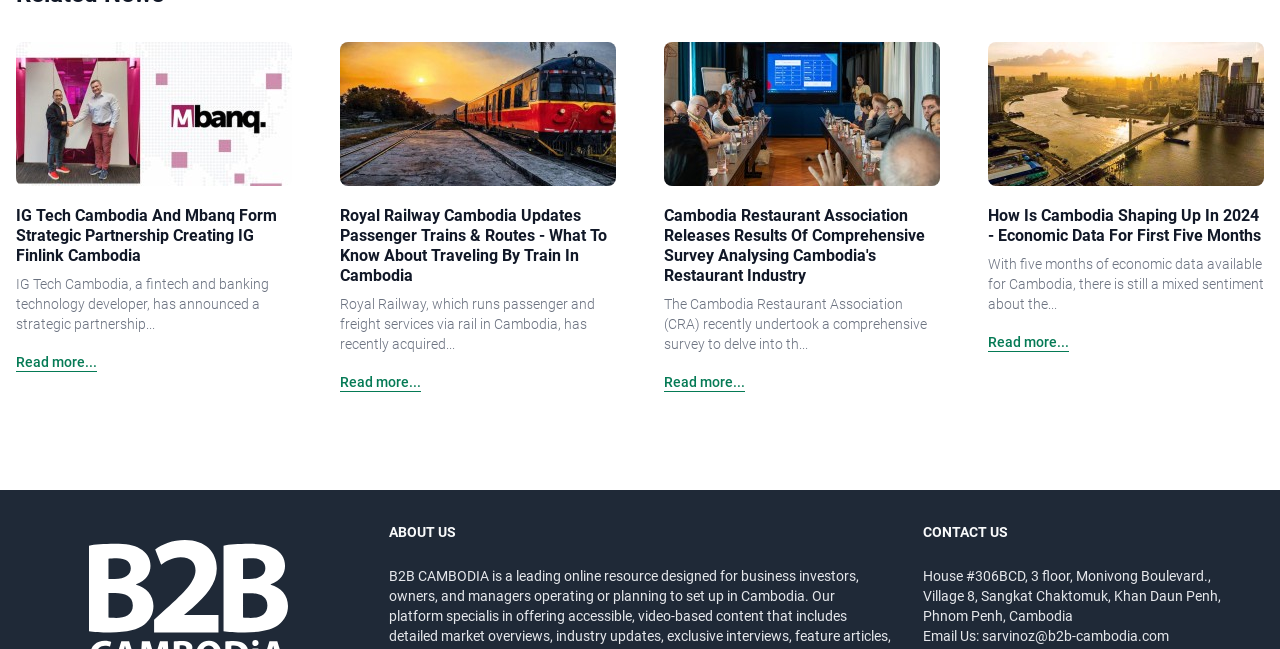Identify the coordinates of the bounding box for the element that must be clicked to accomplish the instruction: "Read more about IG Tech Cambodia and Mbanq's strategic partnership".

[0.012, 0.543, 0.076, 0.574]